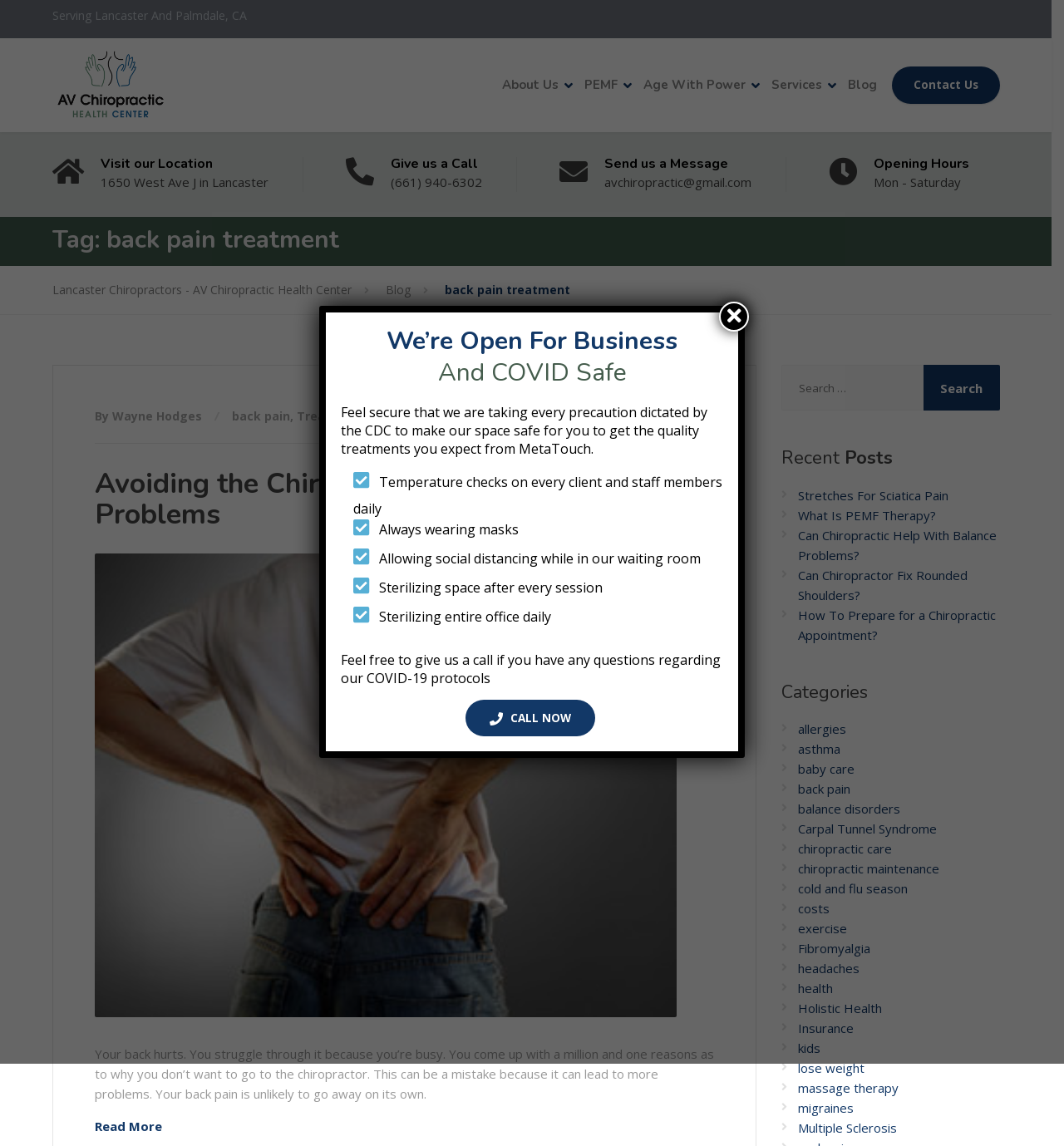Determine the main text heading of the webpage and provide its content.

Tag: back pain treatment